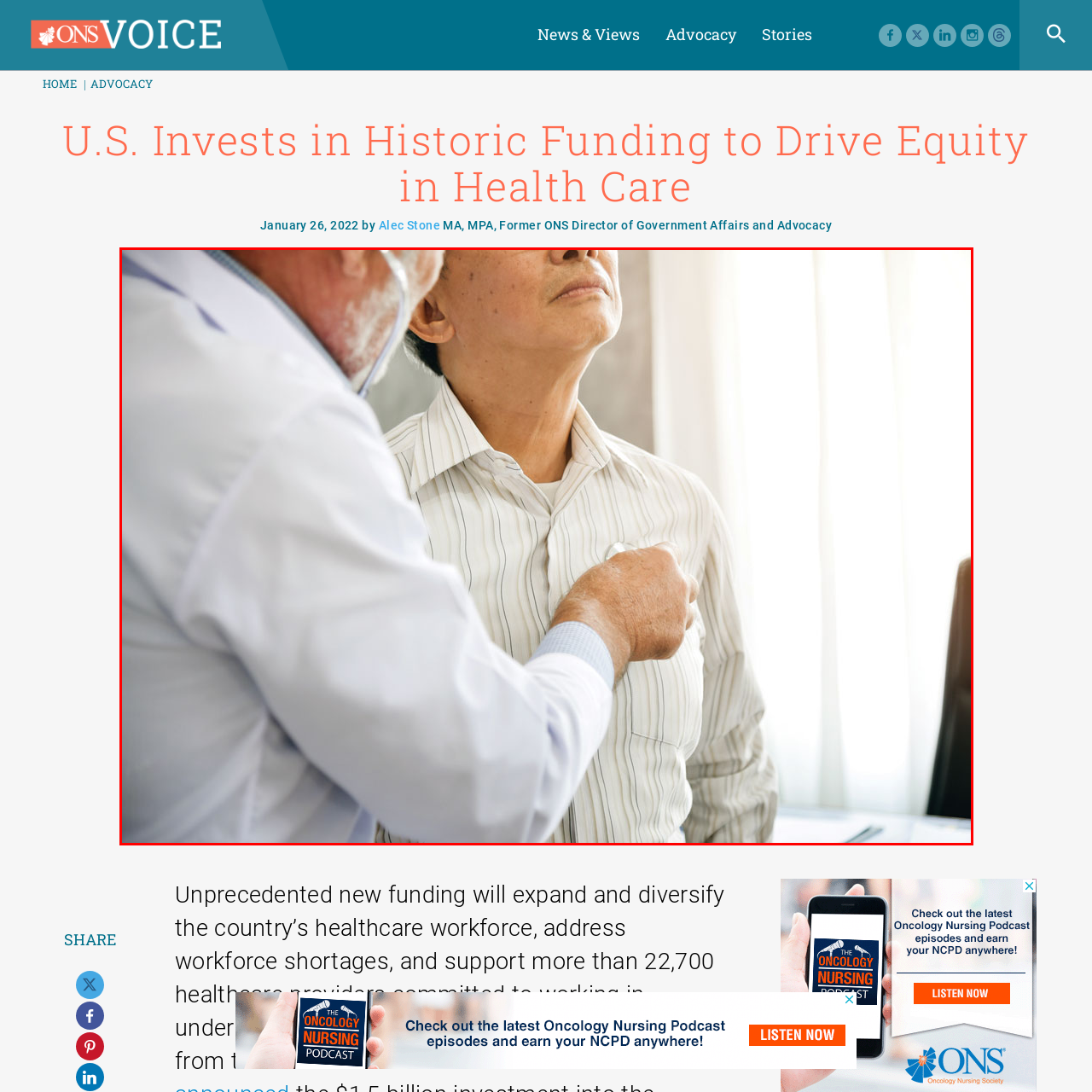Describe all the elements and activities occurring in the red-outlined area of the image extensively.

The image depicts a healthcare professional examining an older male patient. The doctor, wearing a white coat, is seen gently placing a hand on the patient's chest, likely checking for heartbeat or performing a routine check-up. The patient, dressed in a light-colored, horizontally striped shirt, appears calm and attentive, indicating a professional and caring atmosphere. Soft natural light filters through a nearby window, adding a warm ambiance to the scene, which emphasizes the importance of healthcare and the compassionate interaction between doctor and patient. This moment highlights the commitment to addressing health concerns, aligning with the themes of equity in healthcare and the recent funding initiatives aimed at enhancing the medical workforce.